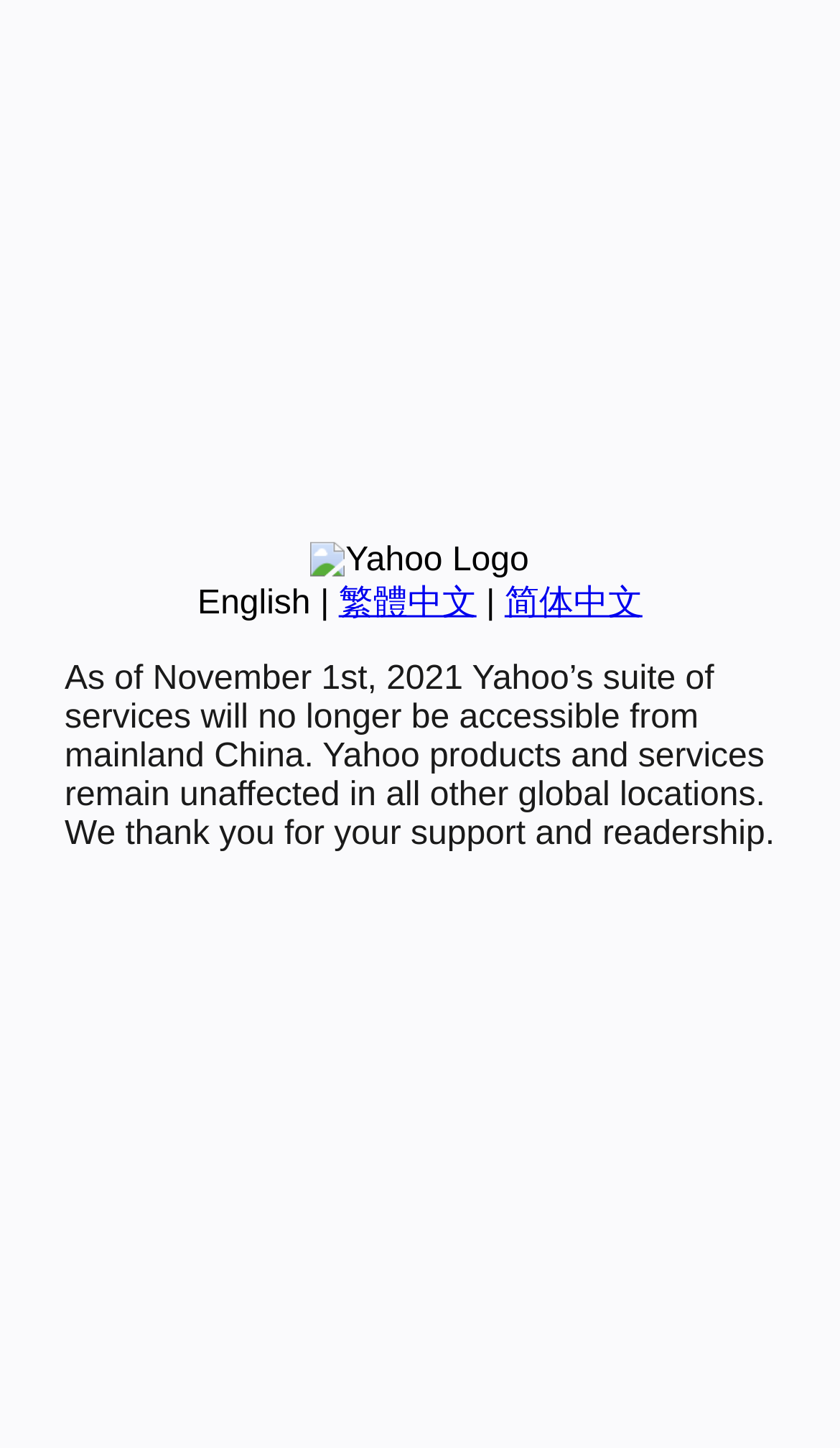Find the bounding box coordinates for the HTML element specified by: "English".

[0.235, 0.404, 0.37, 0.429]